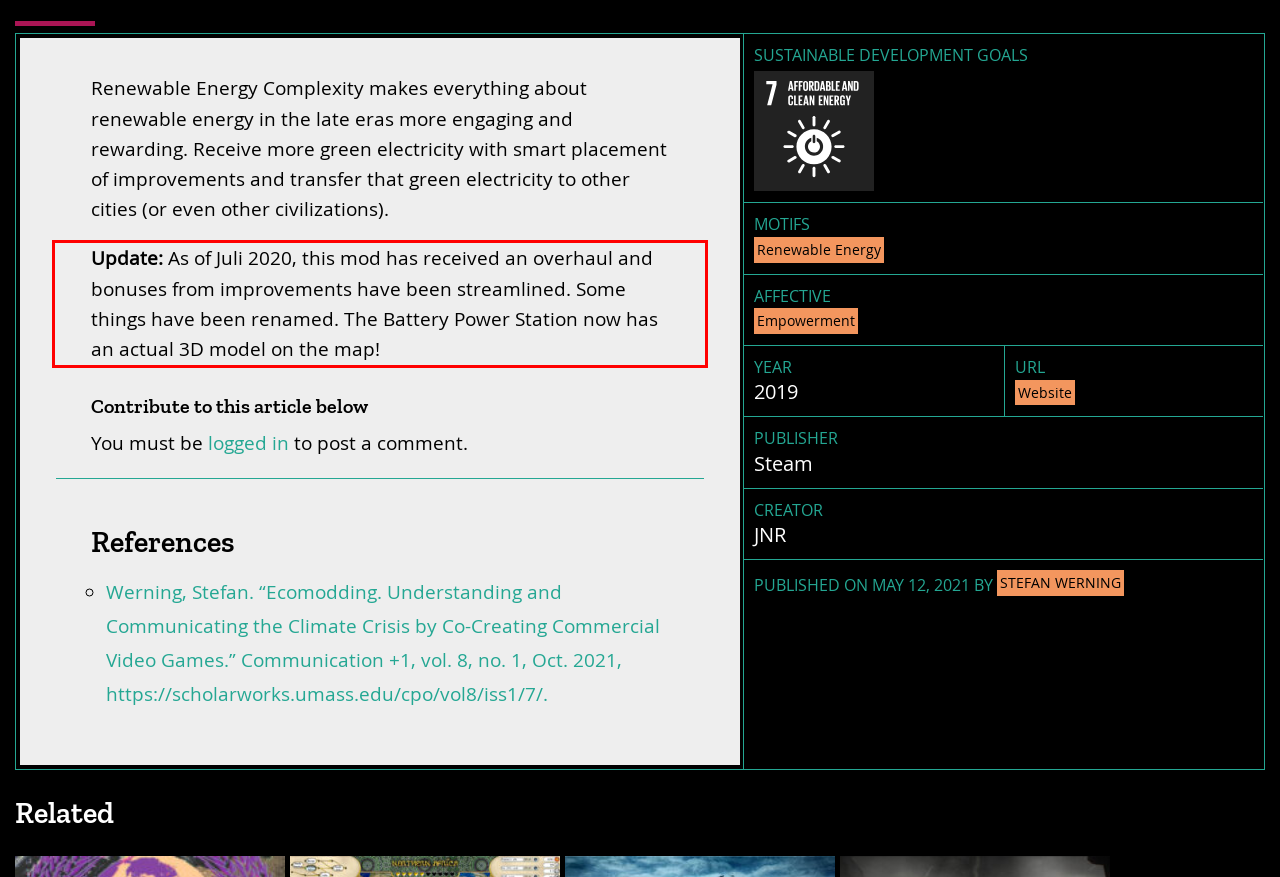Given a screenshot of a webpage containing a red rectangle bounding box, extract and provide the text content found within the red bounding box.

Update: As of Juli 2020, this mod has received an overhaul and bonuses from improvements have been streamlined. Some things have been renamed. The Battery Power Station now has an actual 3D model on the map!